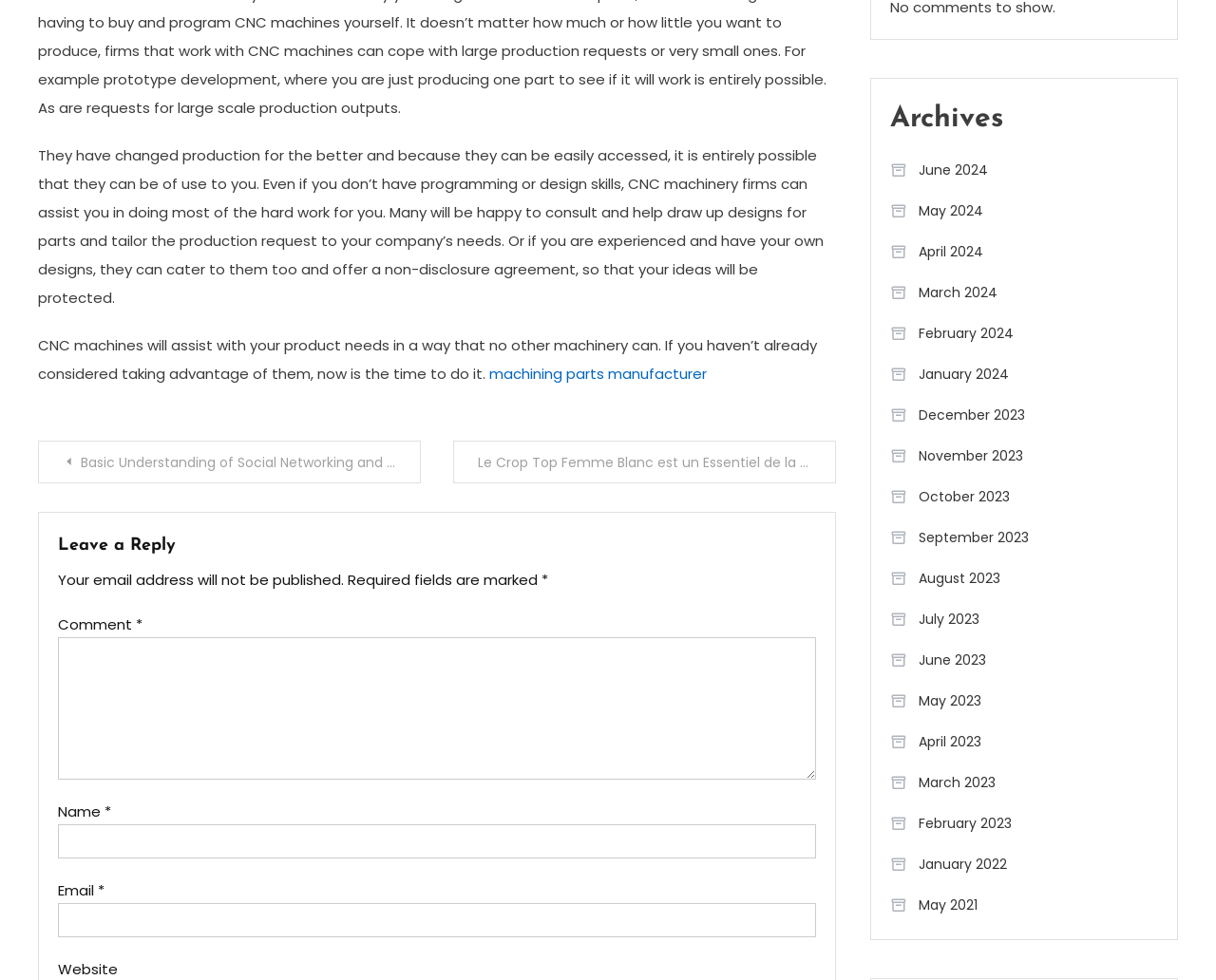What is the purpose of the comment section?
Provide a thorough and detailed answer to the question.

The comment section is designed for users to leave a reply or comment on the article, with required fields for name, email, and comment, indicating that the webpage is seeking user engagement and feedback.